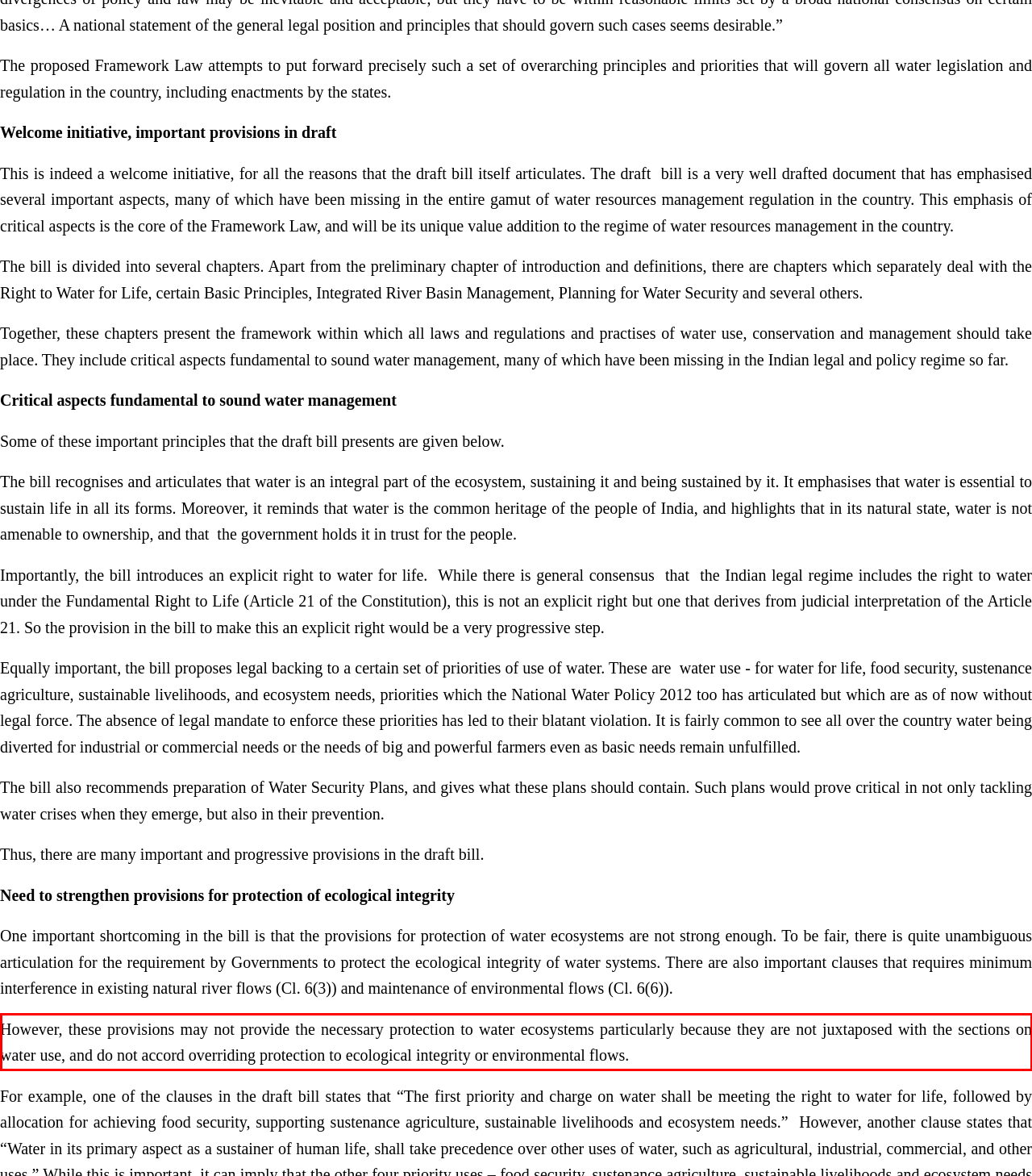Look at the screenshot of the webpage, locate the red rectangle bounding box, and generate the text content that it contains.

However, these provisions may not provide the necessary protection to water ecosystems particularly because they are not juxtaposed with the sections on water use, and do not accord overriding protection to ecological integrity or environmental flows.